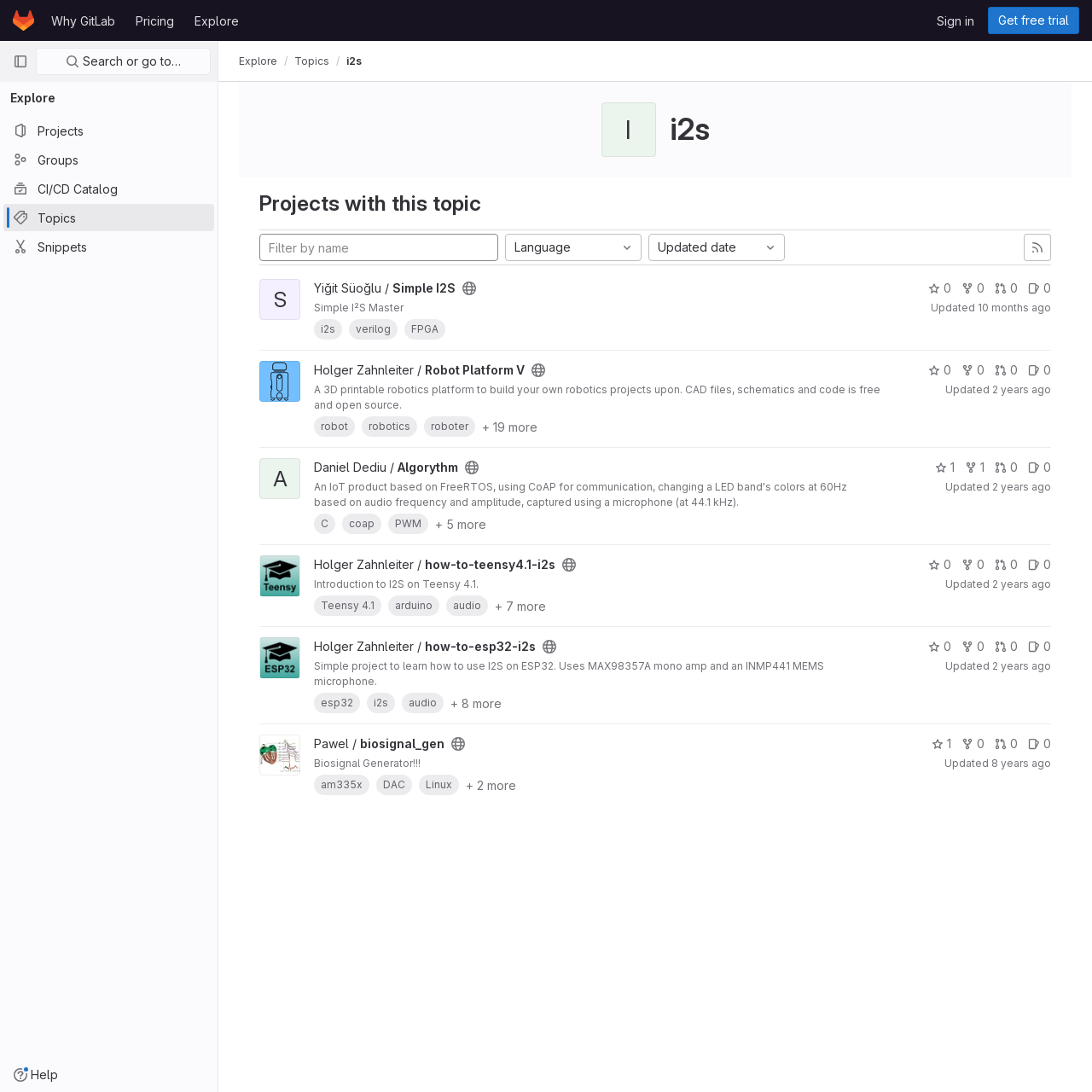What is the updated date of the second project?
Using the image, respond with a single word or phrase.

March 30, 2022